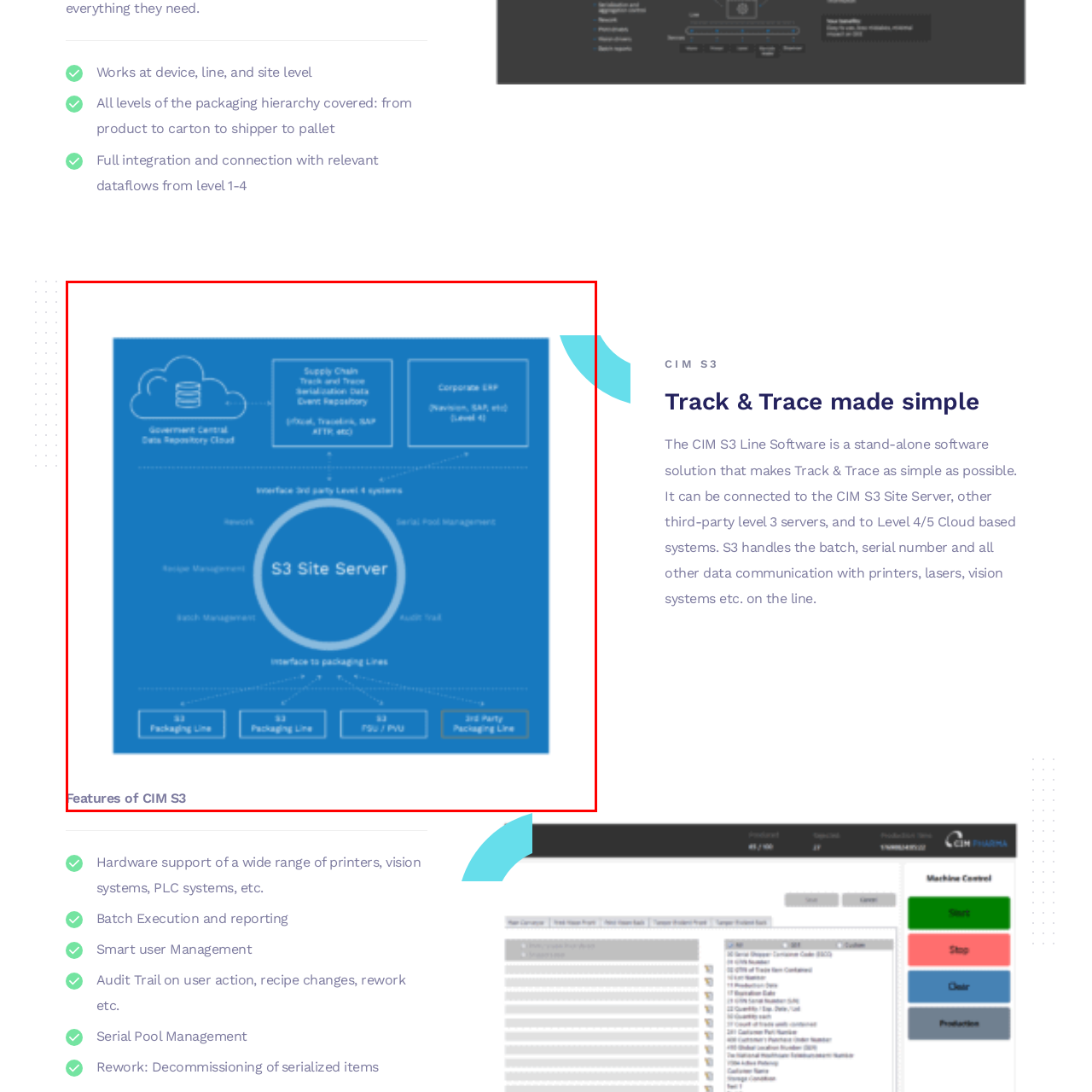Provide a thorough description of the scene captured within the red rectangle.

The image illustrates the functionality of the "S3 Site Server," a central component of the CIM S3 Line Software, designed to streamline track and trace processes within packaging operations. At the center of the graphic, the S3 Site Server is depicted, highlighting its role as an interface to multiple packaging lines and third-party systems. 

Surrounding the S3 Site Server, key features are outlined, including "Network," "Recipe Management," "Batch Management," and "Serial Pool Management," showcasing how the system integrates with external Level 4 systems and corporate ERP solutions such as Navision and SAP. Additionally, the image notes the connection to a government central data repository cloud, emphasizing compliance and data security. 

Overall, this diagram succinctly captures the comprehensive capabilities of the CIM S3 system in managing serialization data and ensuring seamless communication across various levels of the supply chain.